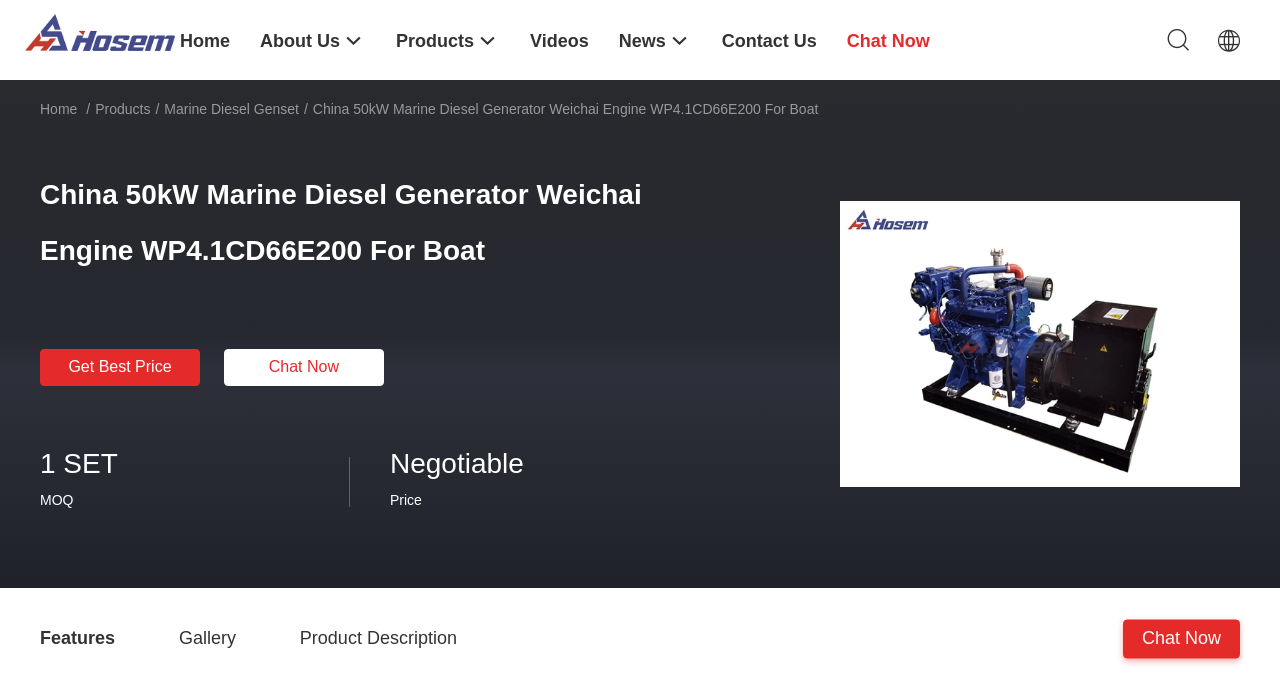What is the product name?
Refer to the image and give a detailed response to the question.

I found the product name by looking at the heading element on the webpage, which has the text 'China 50kW Marine Diesel Generator Weichai Engine WP4.1CD66E200 For Boat'. This heading is also repeated as a link and an image on the webpage.